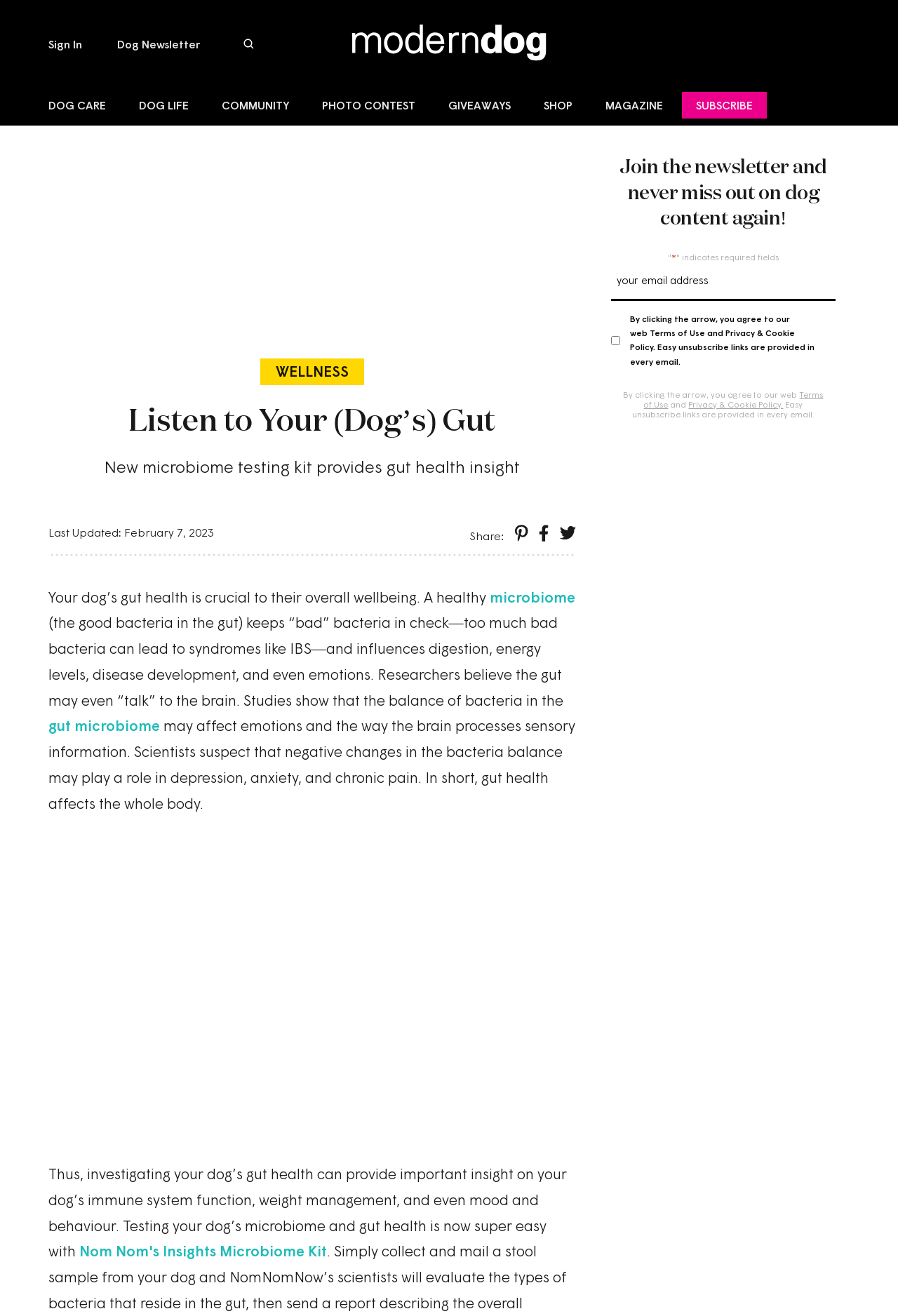What is the benefit of subscribing to the newsletter? Based on the image, give a response in one word or a short phrase.

Never miss out on dog content